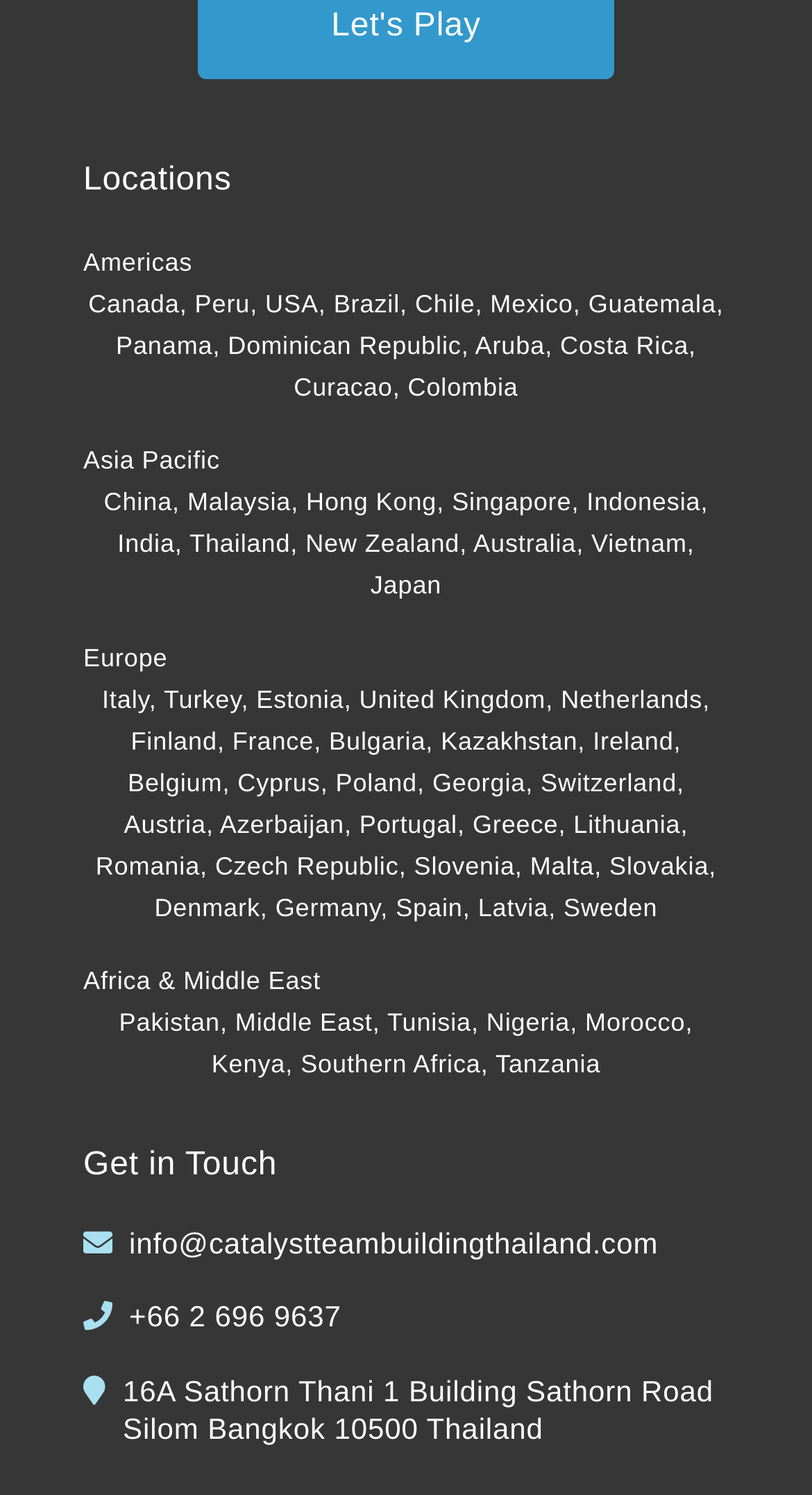How many countries are listed in Americas?
Using the visual information from the image, give a one-word or short-phrase answer.

13